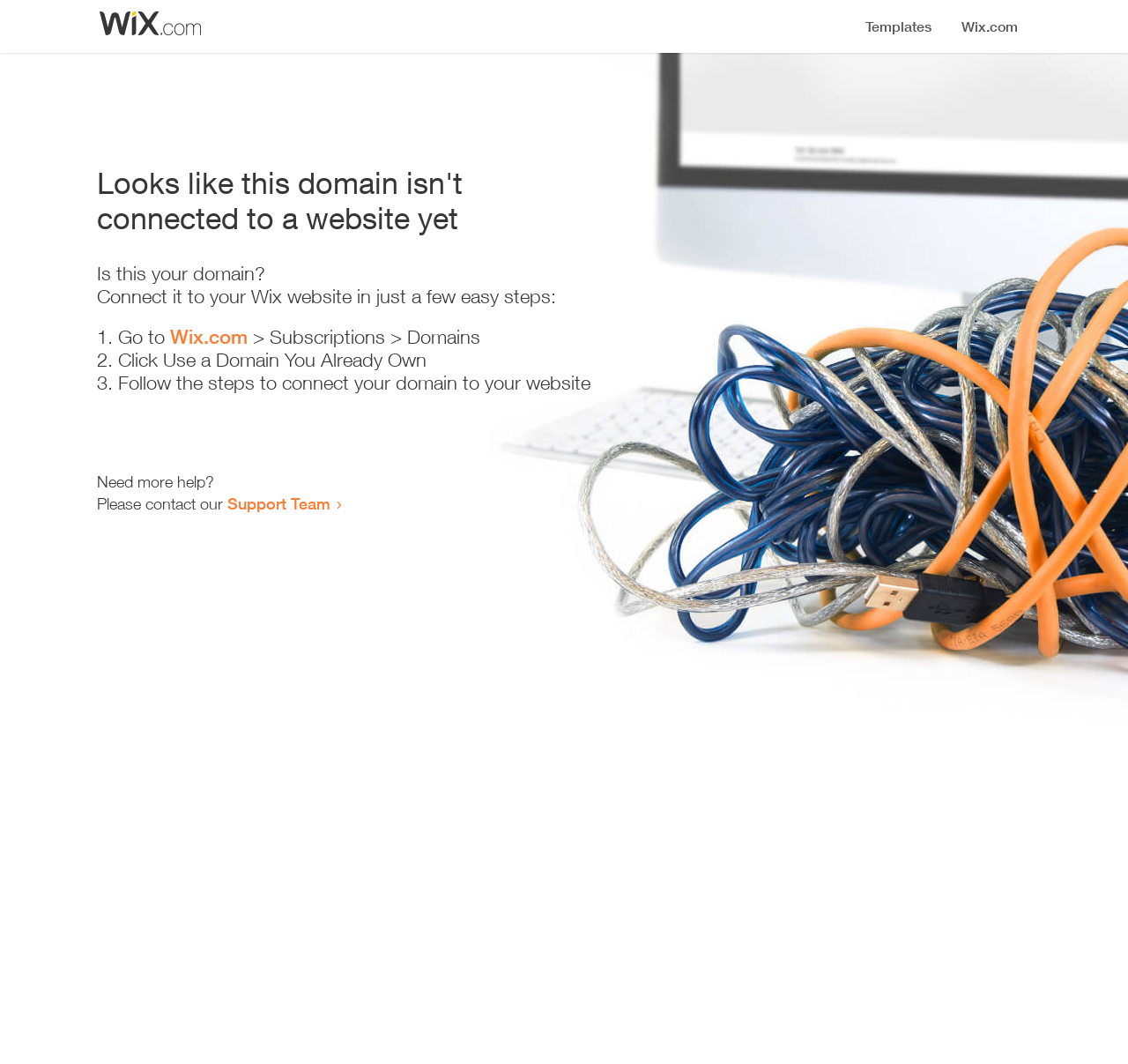Please analyze the image and provide a thorough answer to the question:
What is the current status of this domain?

Based on the heading 'Looks like this domain isn't connected to a website yet', it is clear that the current status of this domain is not connected to a website.